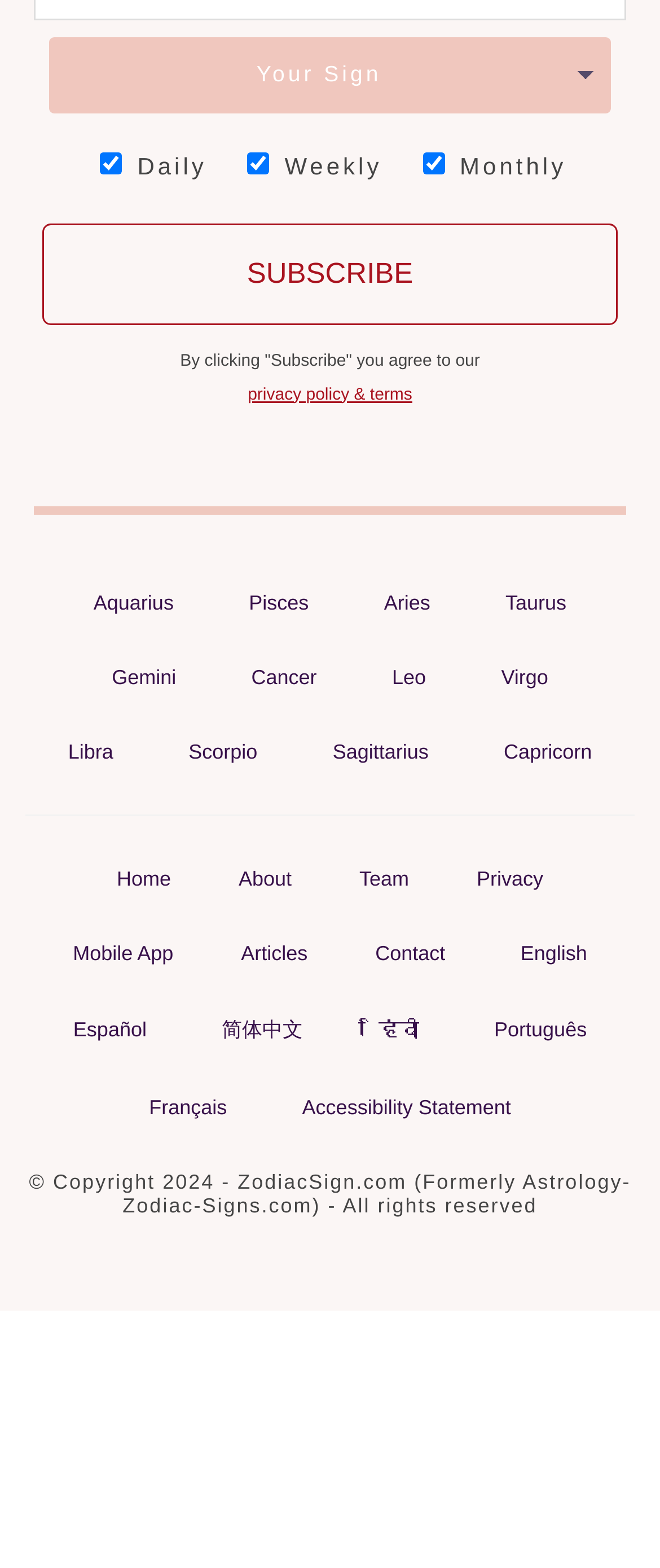What is the copyright year of the website?
Answer the question based on the image using a single word or a brief phrase.

2024